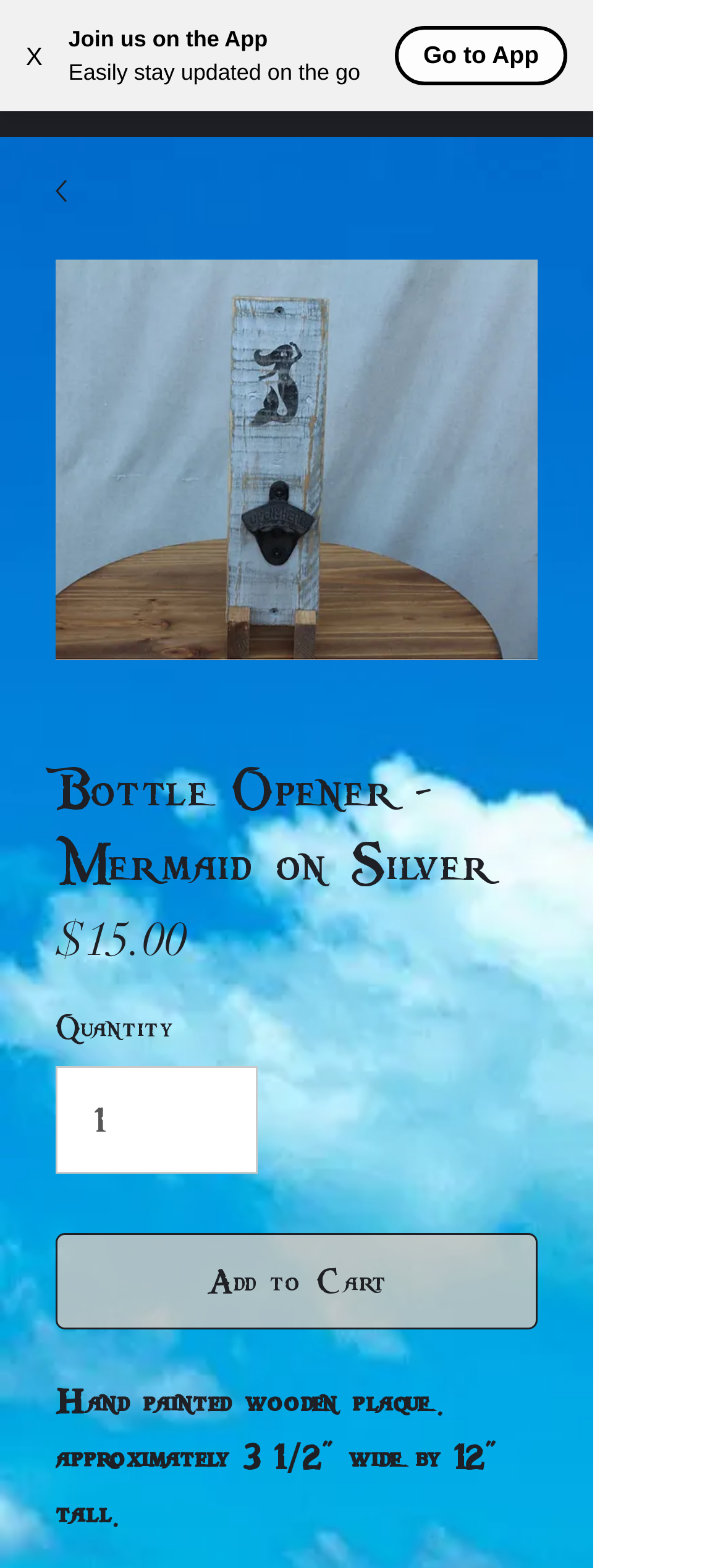Identify the bounding box for the UI element described as: "Add to Cart". The coordinates should be four float numbers between 0 and 1, i.e., [left, top, right, bottom].

[0.077, 0.787, 0.744, 0.848]